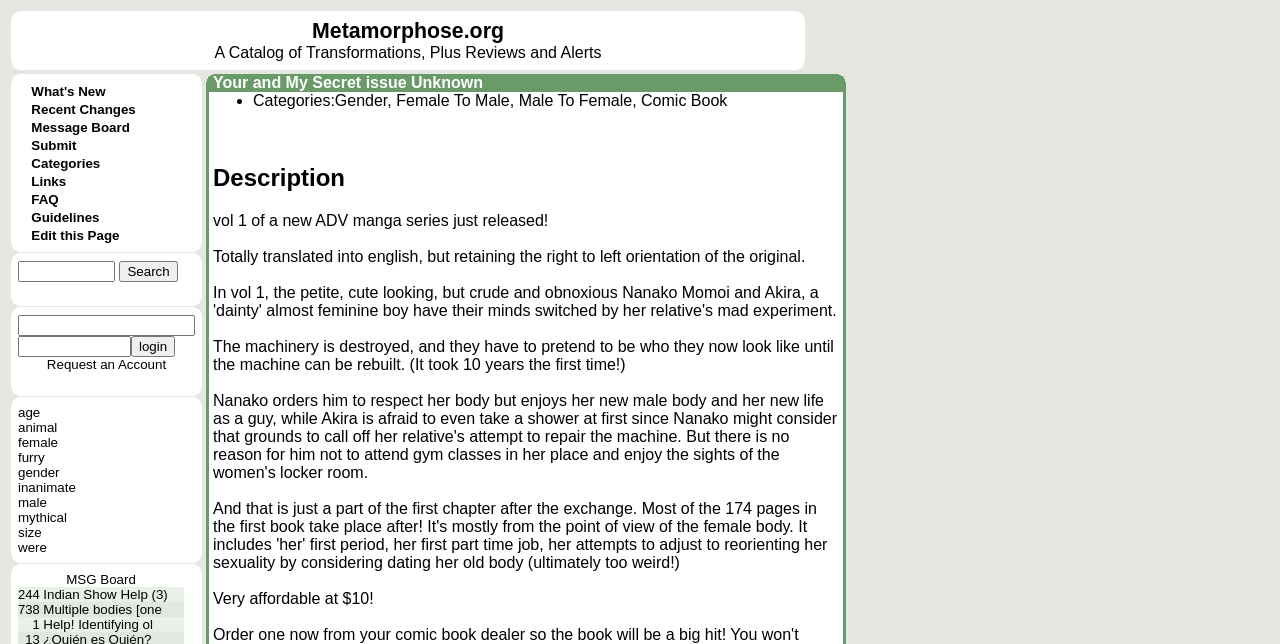What is the color of the background pages?
Your answer should be a single word or phrase derived from the screenshot.

Not specified